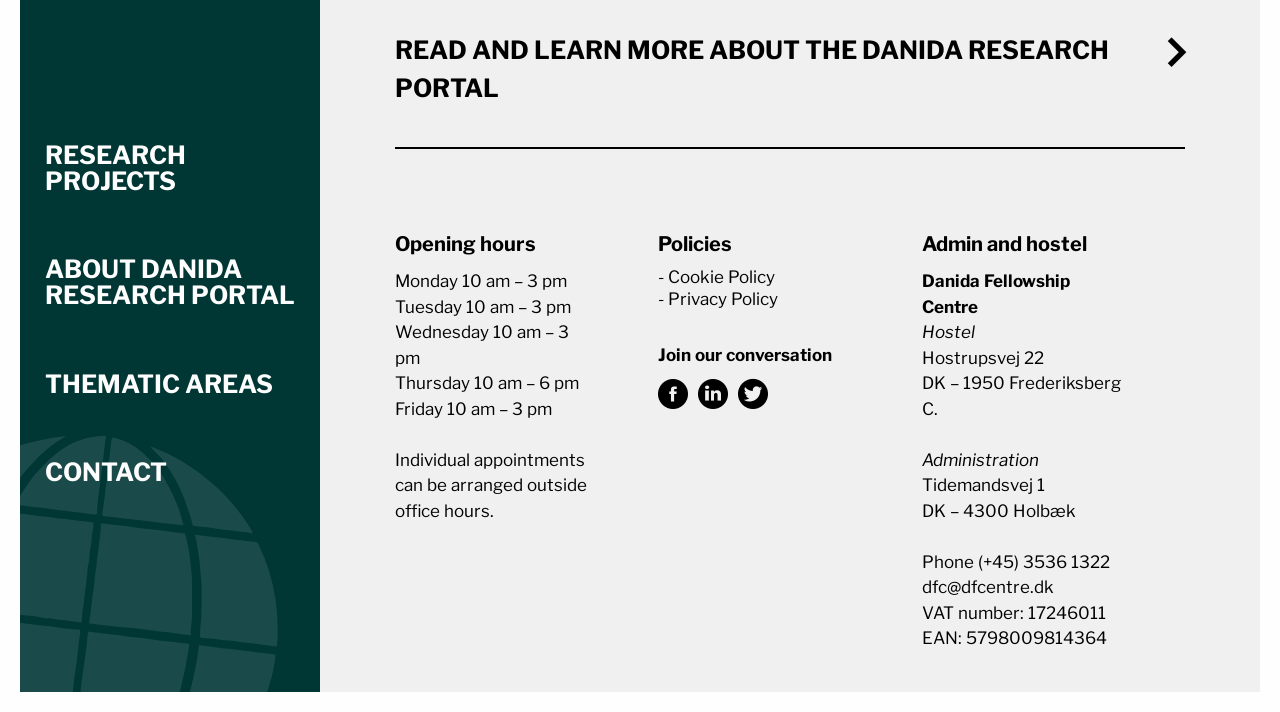Please determine the bounding box coordinates, formatted as (top-left x, top-left y, bottom-right x, bottom-right y), with all values as floating point numbers between 0 and 1. Identify the bounding box of the region described as: About danida research portal

[0.035, 0.357, 0.23, 0.435]